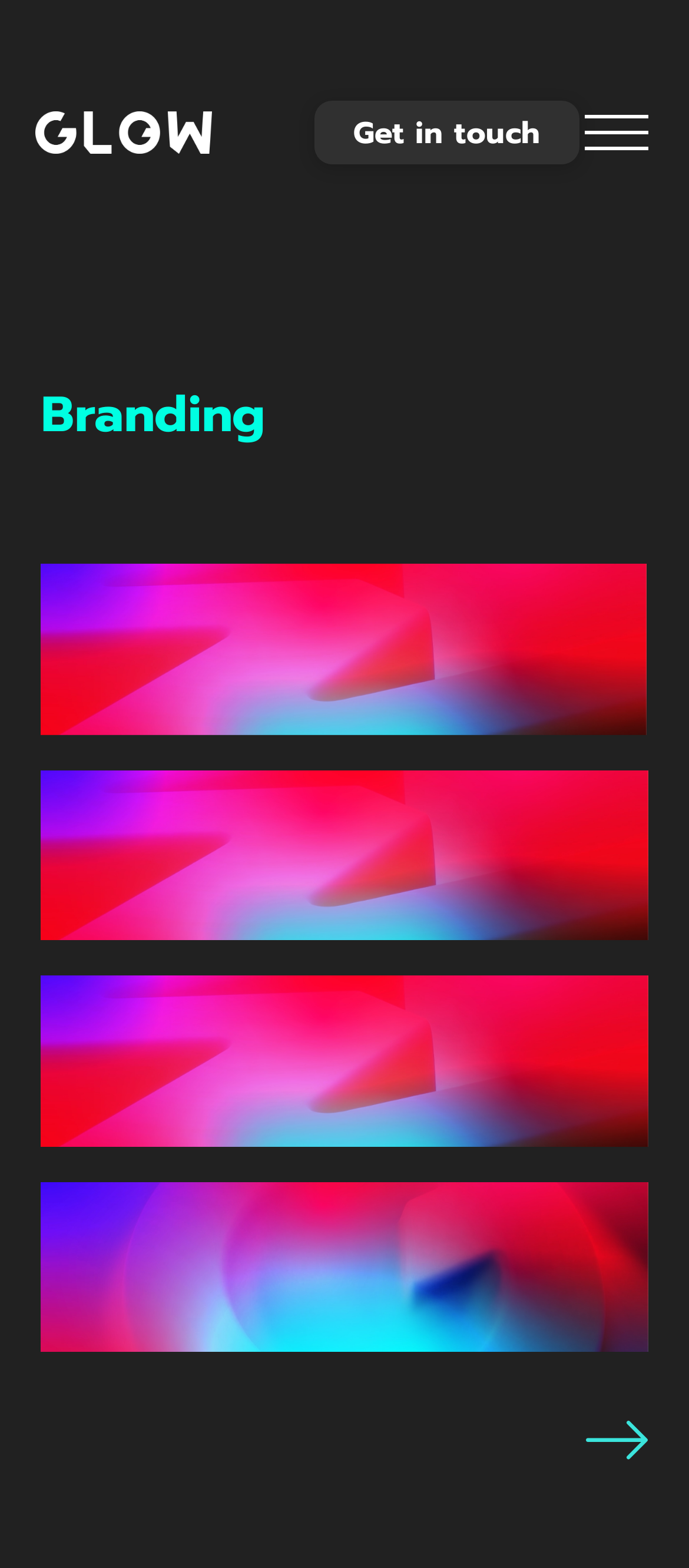What is the text of the heading inside the off-canvas content?
Please answer the question with as much detail and depth as you can.

I analyzed the off-canvas content and found a heading element inside it. The text of this heading element is 'Branding'.